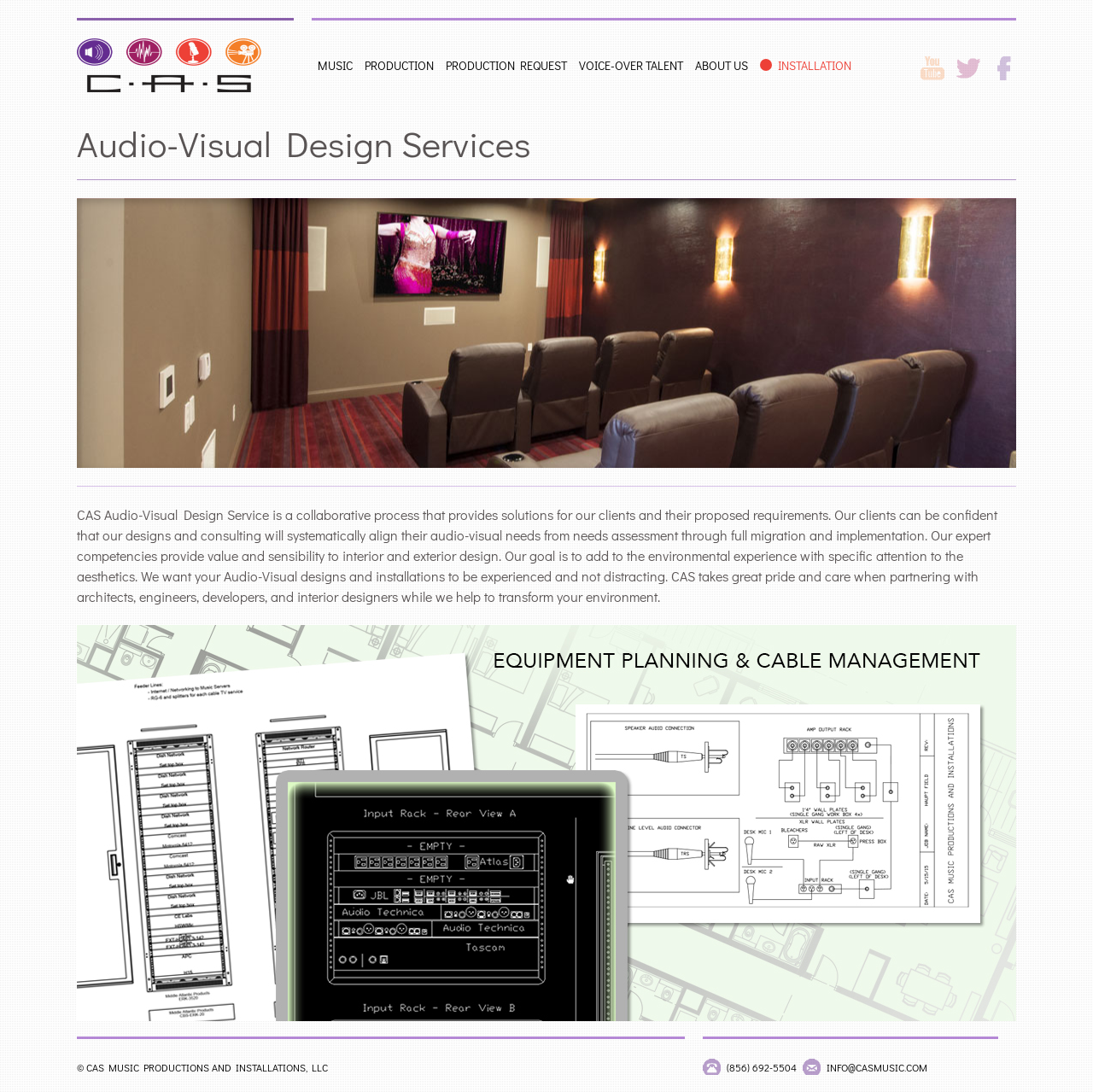Explain the webpage in detail, including its primary components.

The webpage is about CAS Music Productions and Installation, a company that provides audio-visual design services. At the top left corner, there is a logo of CAS Music Productions & Installation. On the top right corner, there are three social media links. Below the logo, there are six main navigation links: MUSIC, PRODUCTION, PRODUCTION REQUEST, VOICE-OVER TALENT, ABOUT US, and INSTALLATION.

Under the navigation links, there is a heading "Audio-Visual Design Services" followed by a paragraph describing the company's collaborative process in providing solutions for clients' audio-visual needs. The paragraph is positioned at the top center of the page.

Below the paragraph, there are several links related to audio-visual design services, including ORIGINAL MUSIC, RELEASES, A/V PRODUCTION, AUDIO, VISUAL, and AUDIO-VISUAL DESIGN SERVICES. These links are positioned in the middle of the page.

On the right side of the page, there are more links related to the company, including C.A.S., CONTACT US, CHRIS ORAZI, EQUIPMENT, FACILITY GALLERY, and NEWS & UPDATES. These links are positioned below the audio-visual design services links.

Further down the page, there are two paragraphs of text. The first paragraph discusses equipment planning and cable management, and the second paragraph explains the importance of clean cable management in control rack system cabinets and racks.

At the bottom of the page, there is a copyright notice "© CAS MUSIC PRODUCTIONS AND INSTALLATIONS, LLC" on the left side, and a phone number "(856) 692-5504" and an email link "INFO@CASMUSIC.COM" on the right side.